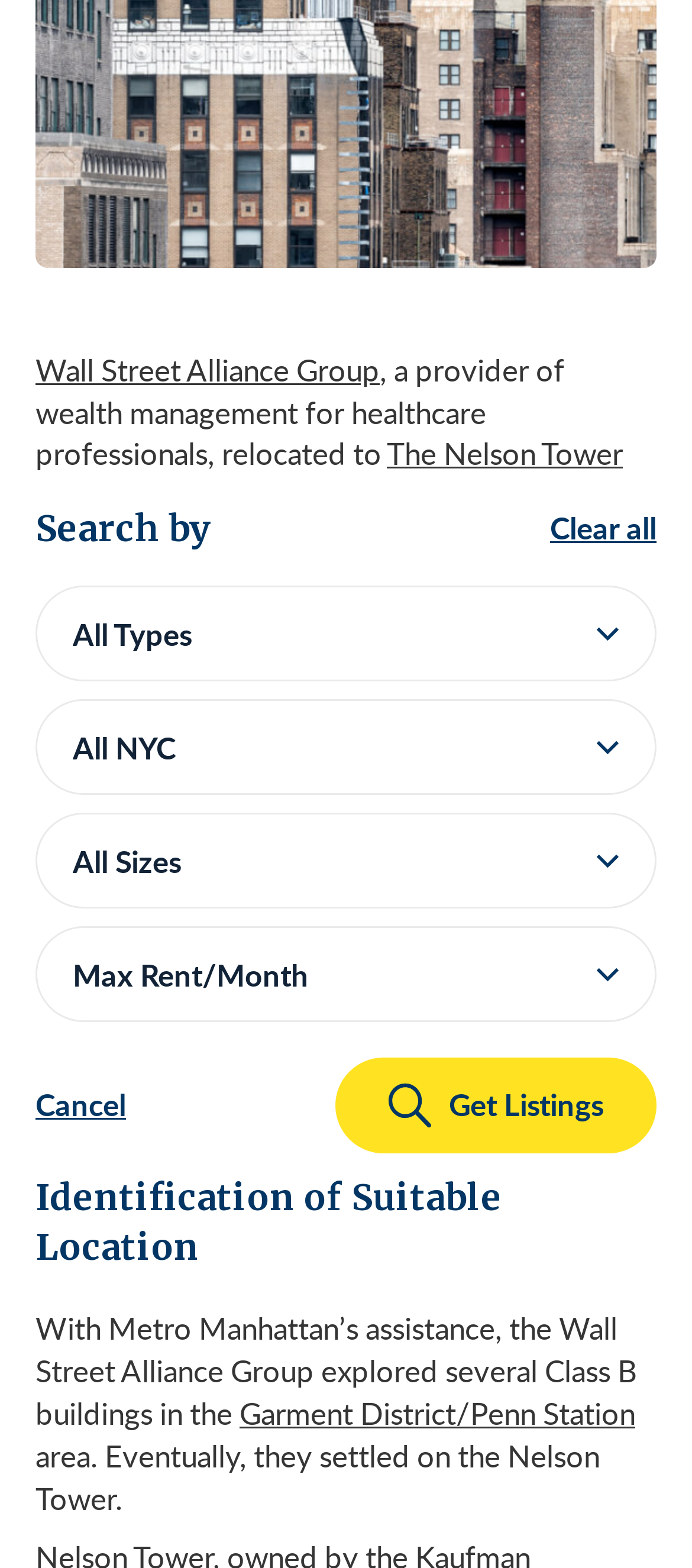Using a single word or phrase, answer the following question: 
How many types of spaces are listed?

12